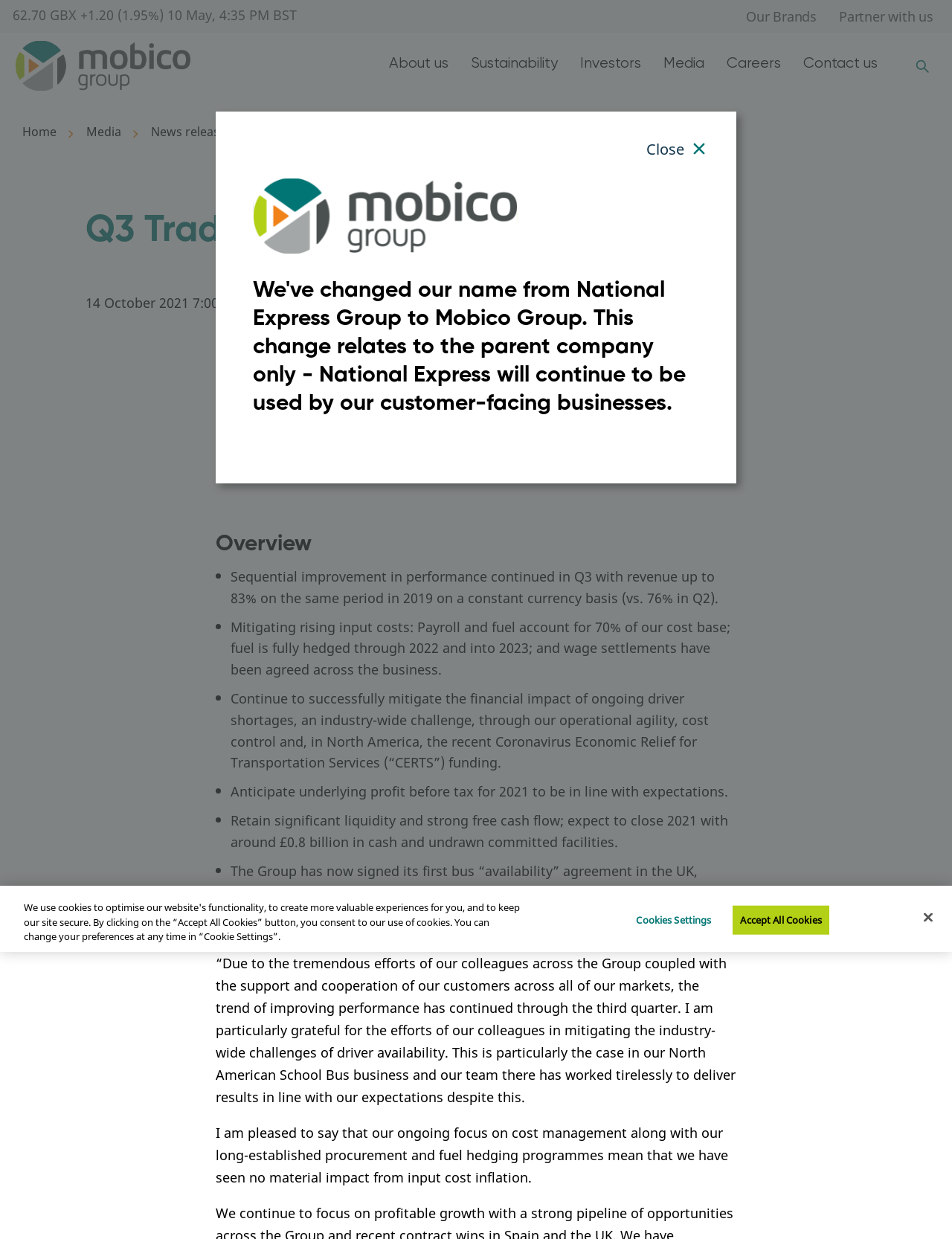Can you identify the bounding box coordinates of the clickable region needed to carry out this instruction: 'Click on the 'News releases' link'? The coordinates should be four float numbers within the range of 0 to 1, stated as [left, top, right, bottom].

[0.159, 0.1, 0.244, 0.113]